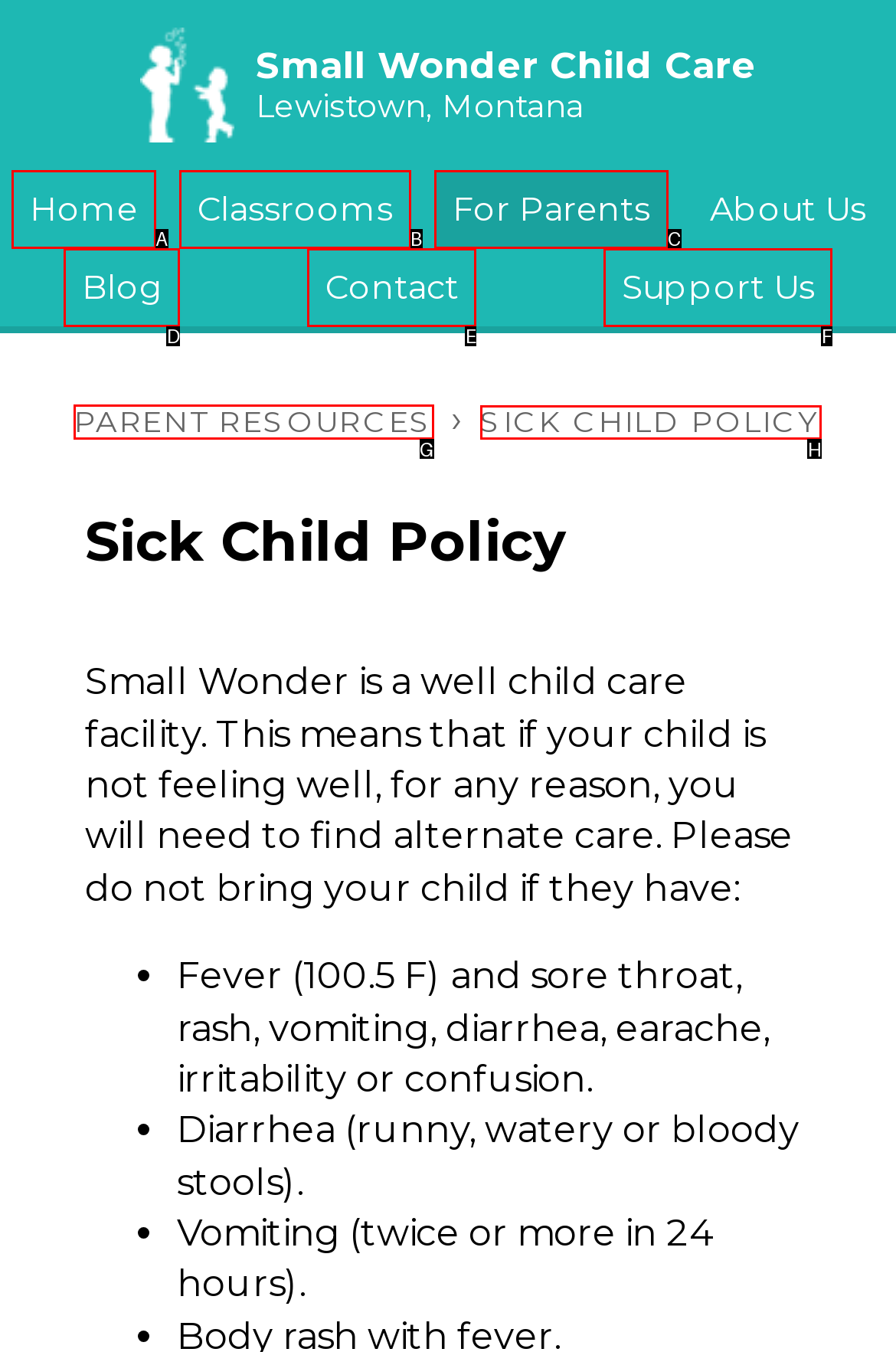Select the letter of the element you need to click to complete this task: Click the Sick Child Policy link
Answer using the letter from the specified choices.

H